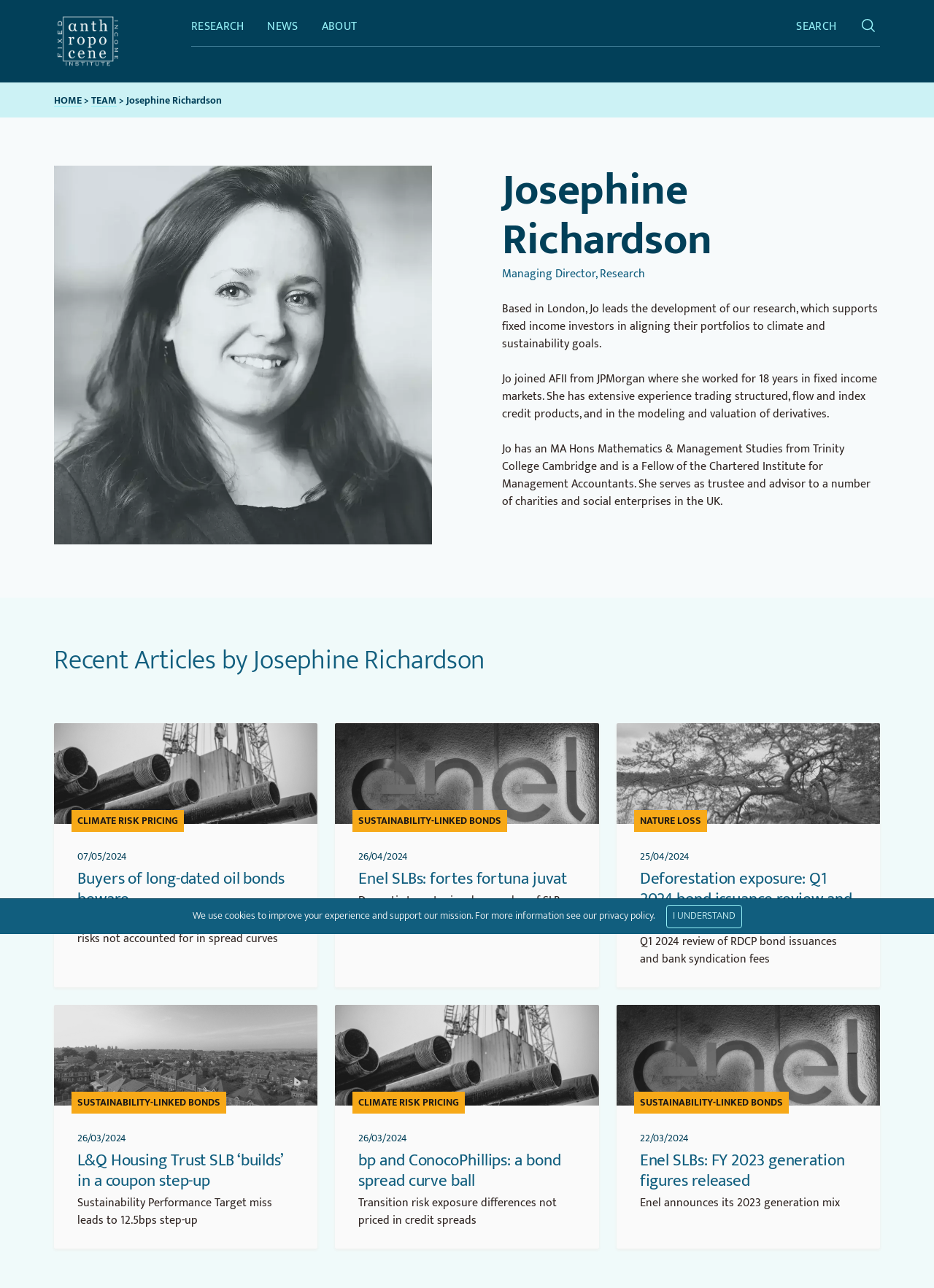Provide the bounding box coordinates of the HTML element this sentence describes: "Research". The bounding box coordinates consist of four float numbers between 0 and 1, i.e., [left, top, right, bottom].

[0.205, 0.009, 0.261, 0.036]